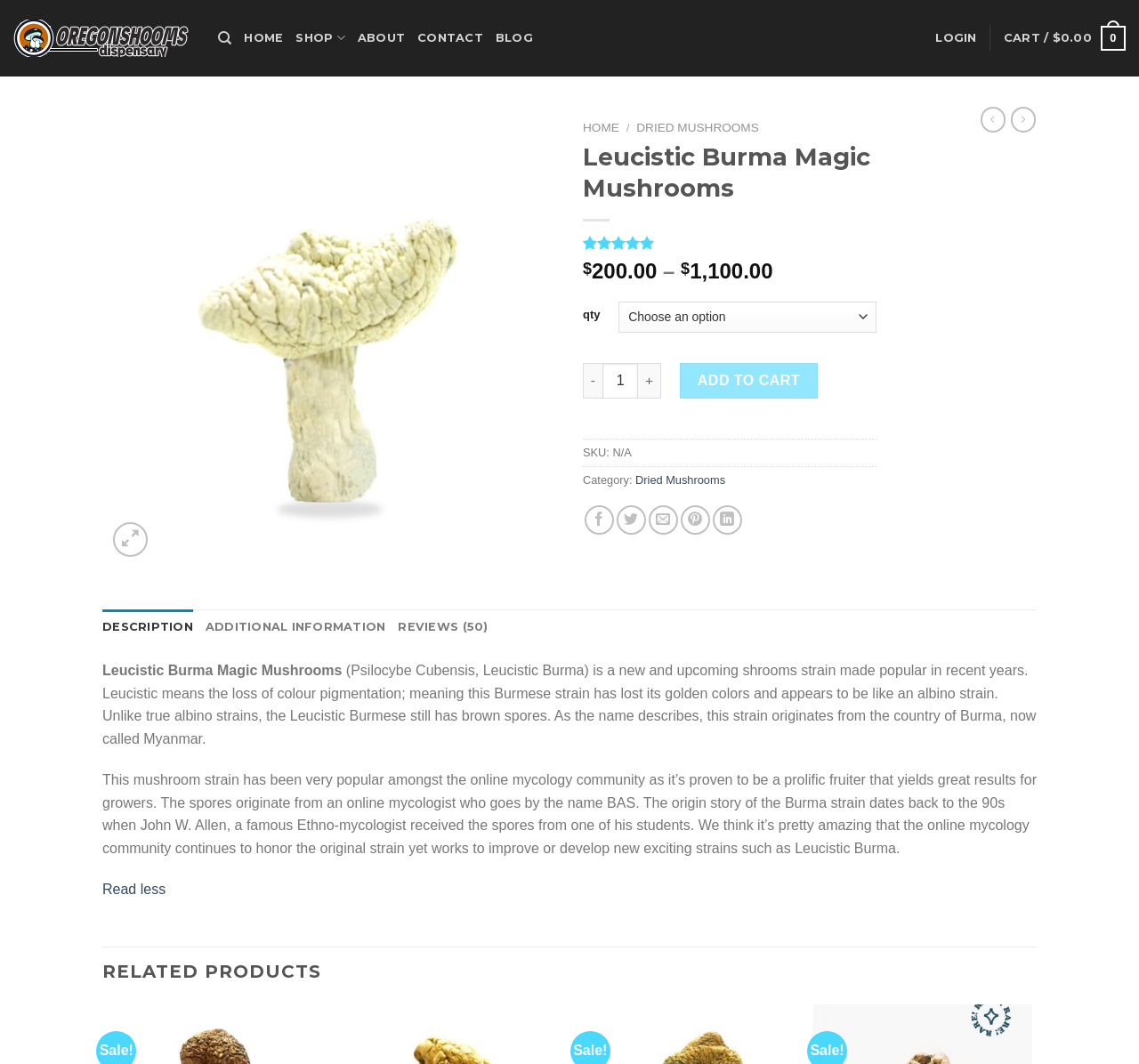Please locate the bounding box coordinates of the element that should be clicked to complete the given instruction: "Share on Facebook".

[0.513, 0.475, 0.539, 0.503]